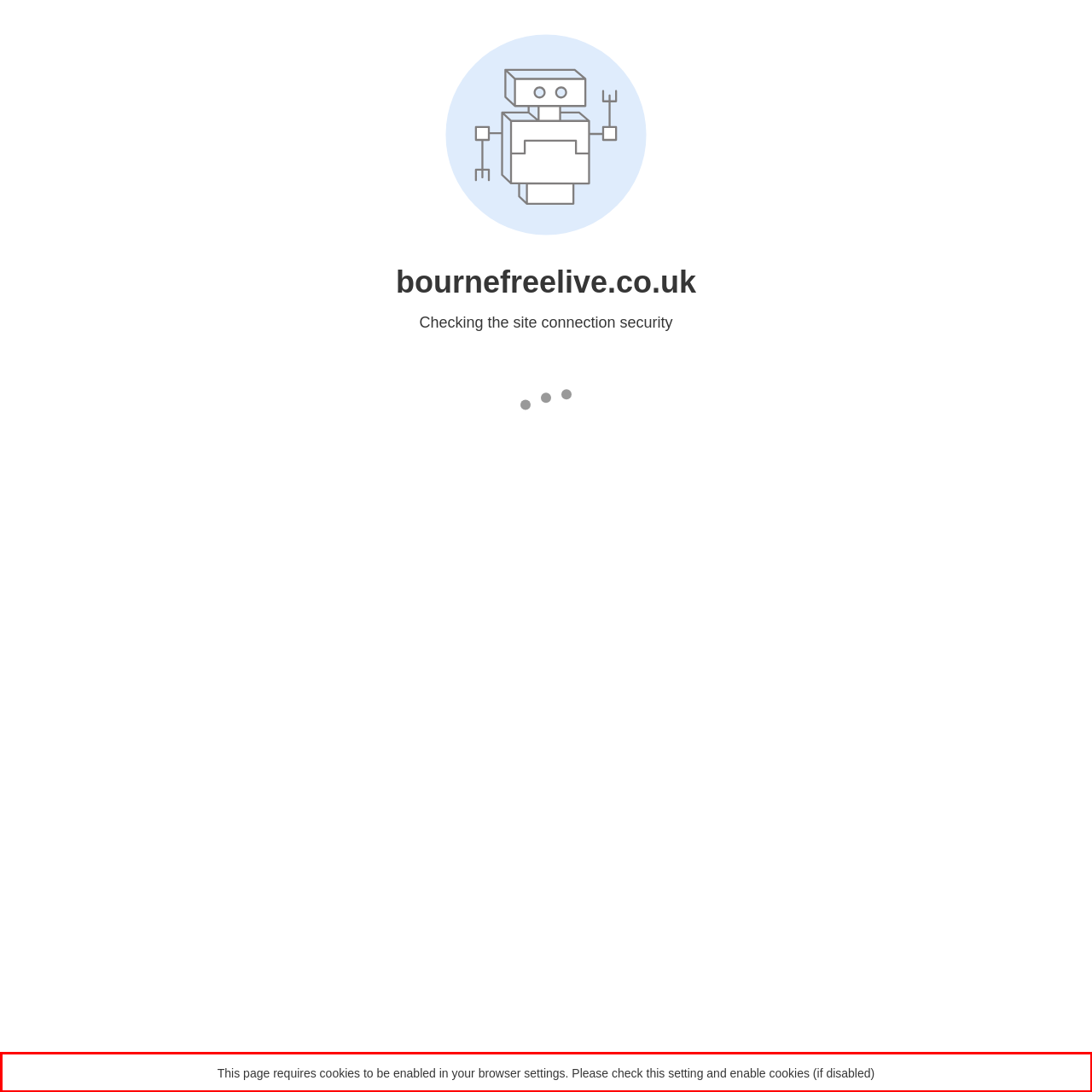Please identify the text within the red rectangular bounding box in the provided webpage screenshot.

This page requires cookies to be enabled in your browser settings. Please check this setting and enable cookies (if disabled)